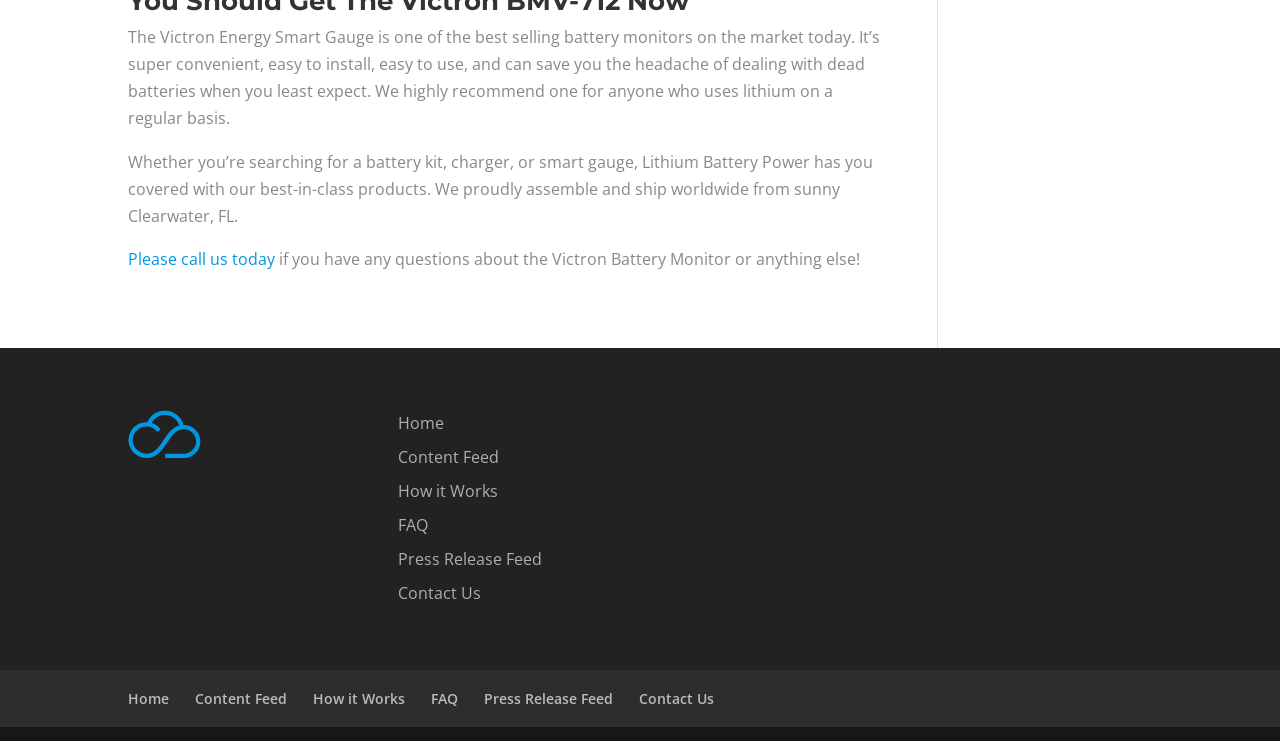Please predict the bounding box coordinates of the element's region where a click is necessary to complete the following instruction: "Go to 'Home'". The coordinates should be represented by four float numbers between 0 and 1, i.e., [left, top, right, bottom].

[0.311, 0.556, 0.347, 0.585]